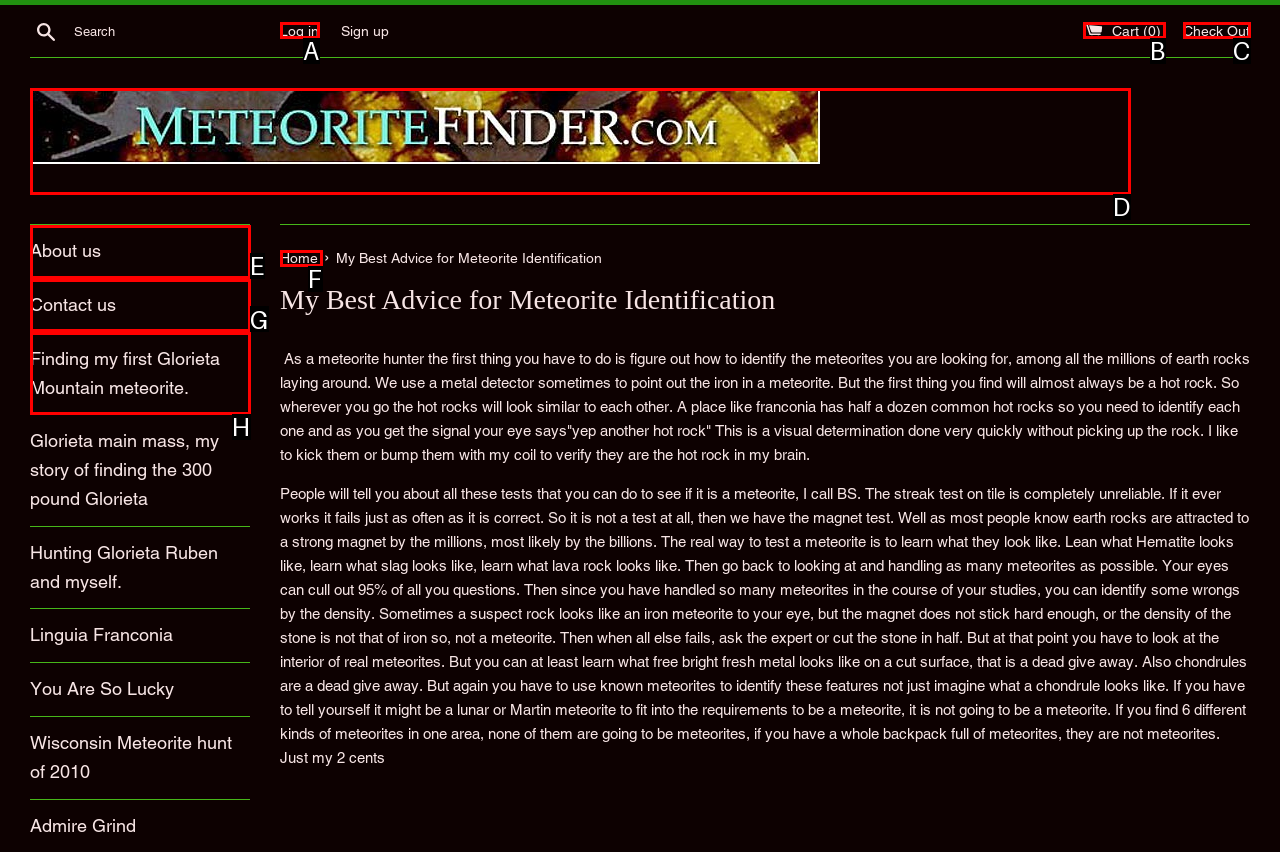Given the element description: About us, choose the HTML element that aligns with it. Indicate your choice with the corresponding letter.

E